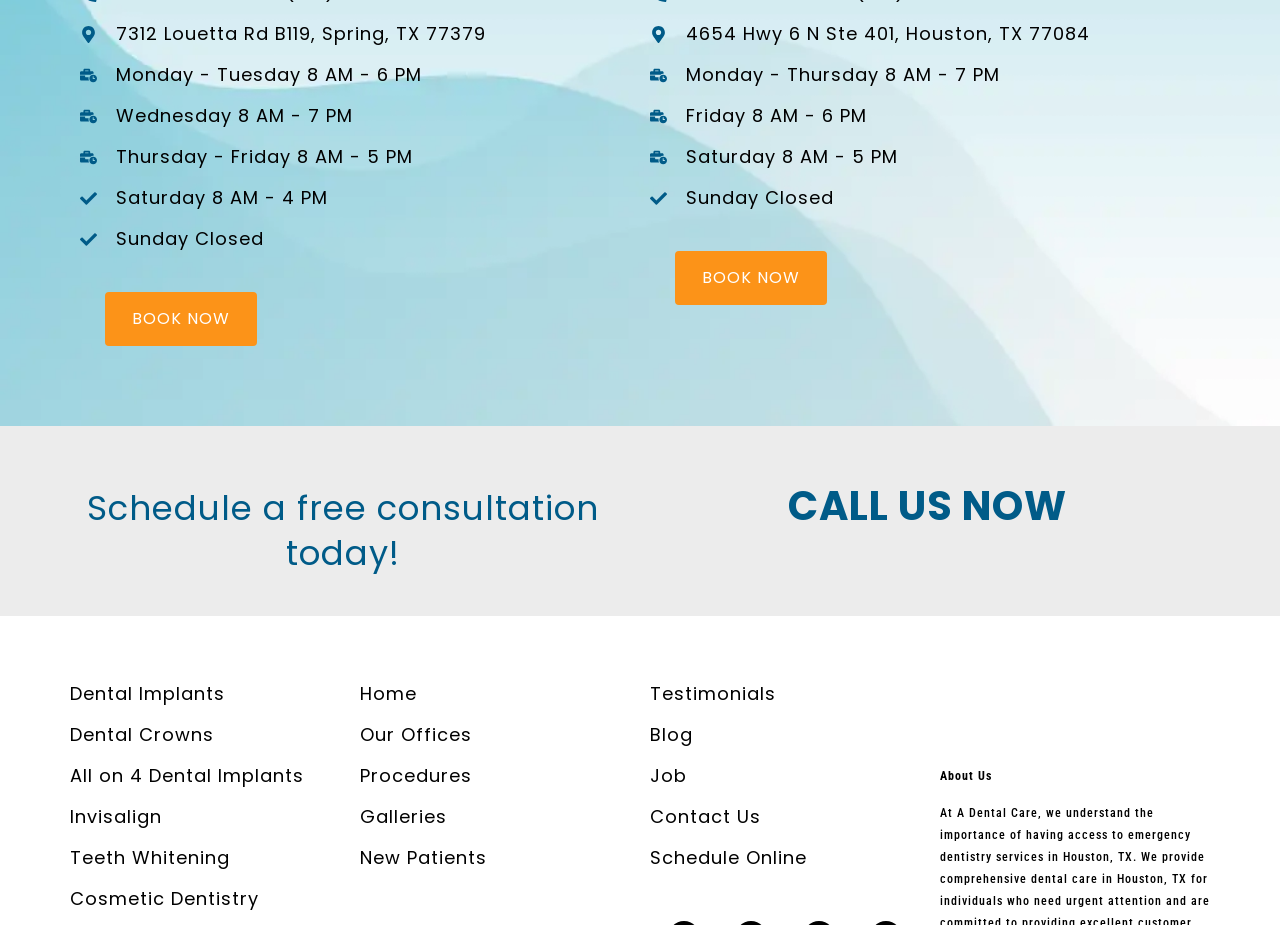Respond concisely with one word or phrase to the following query:
What is the last procedure listed?

Cosmetic Dentistry